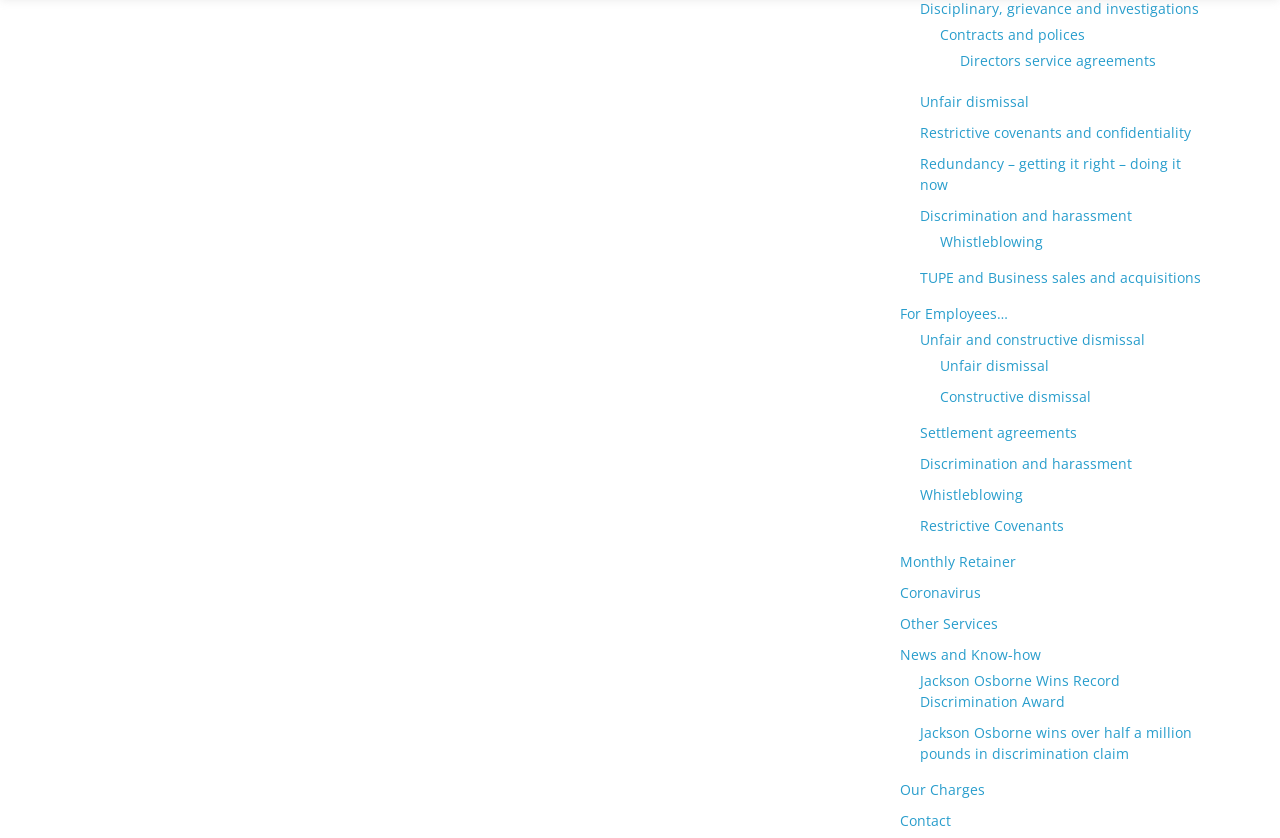Give a concise answer using only one word or phrase for this question:
How many links are related to dismissal?

3